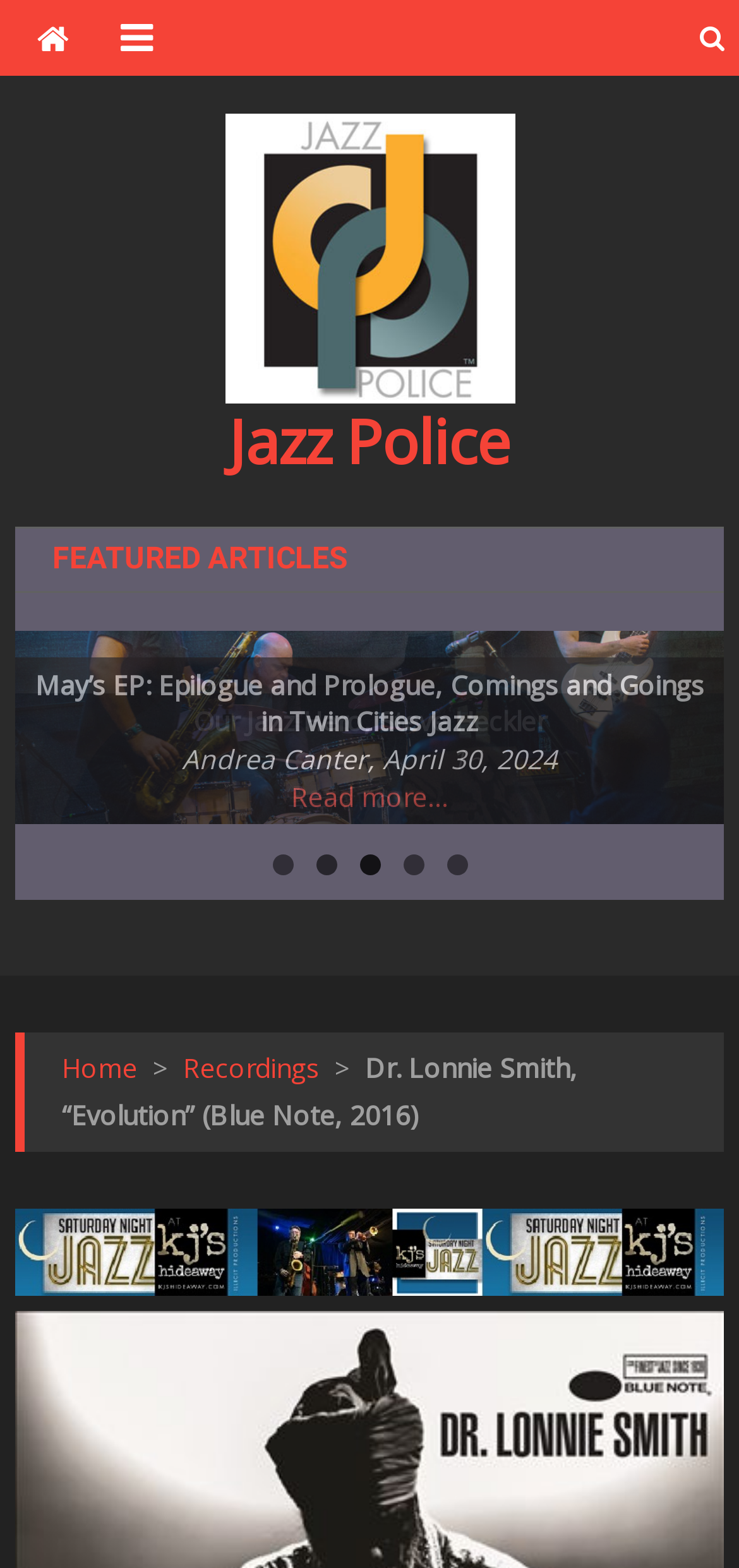Please pinpoint the bounding box coordinates for the region I should click to adhere to this instruction: "Go to page 2".

[0.427, 0.545, 0.455, 0.558]